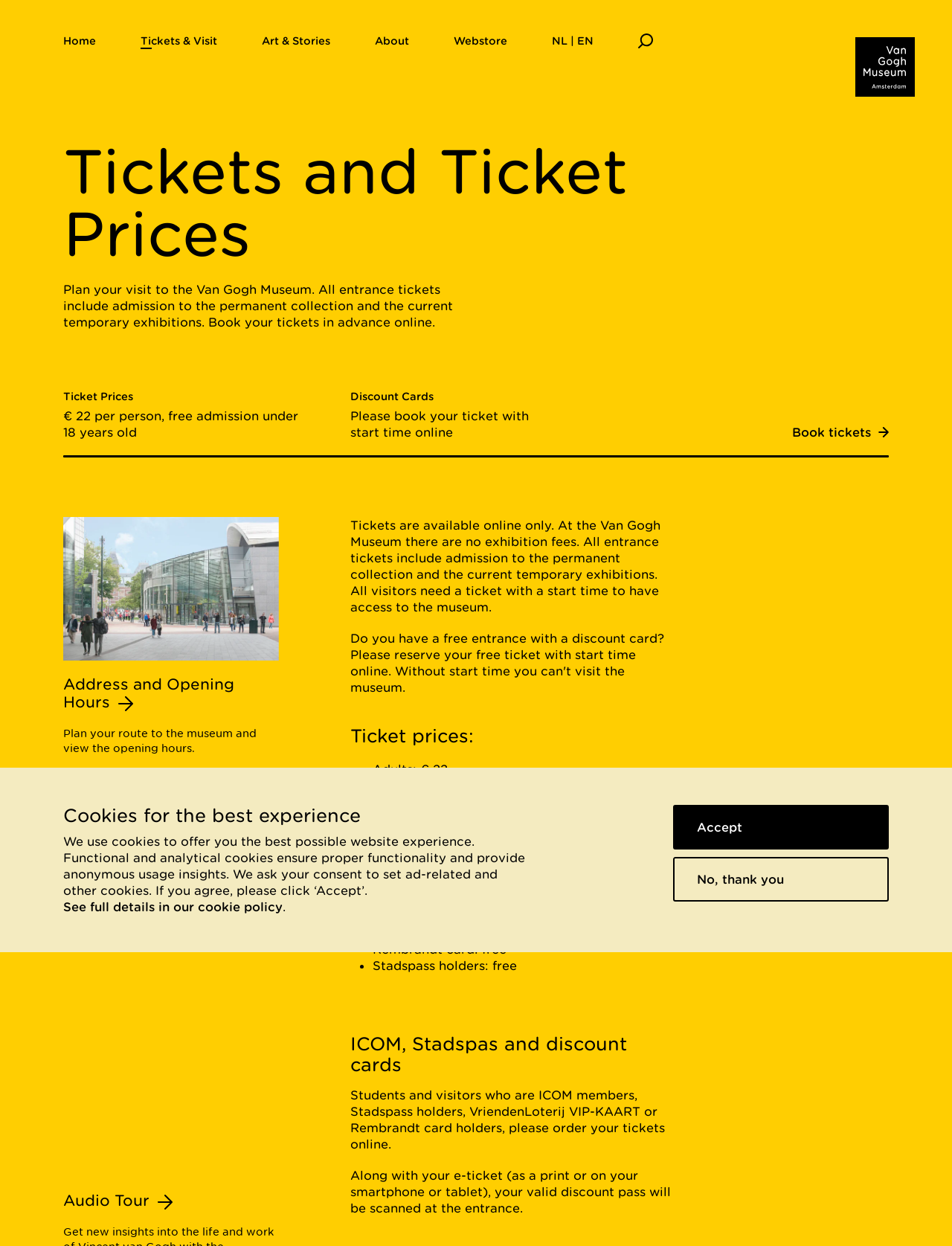Provide a short answer to the following question with just one word or phrase: What is the address of the Van Gogh Museum?

Museumplein